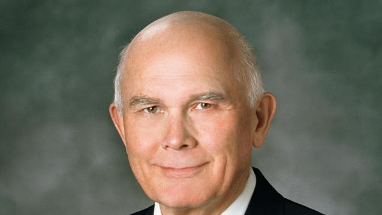What is the source of teachings referenced in Elder Oaks' messages?
Based on the image, answer the question in a detailed manner.

The caption states that Elder Oaks' messages often reference teachings from the New Testament, which suggests that the New Testament is a primary source of teachings for his messages.